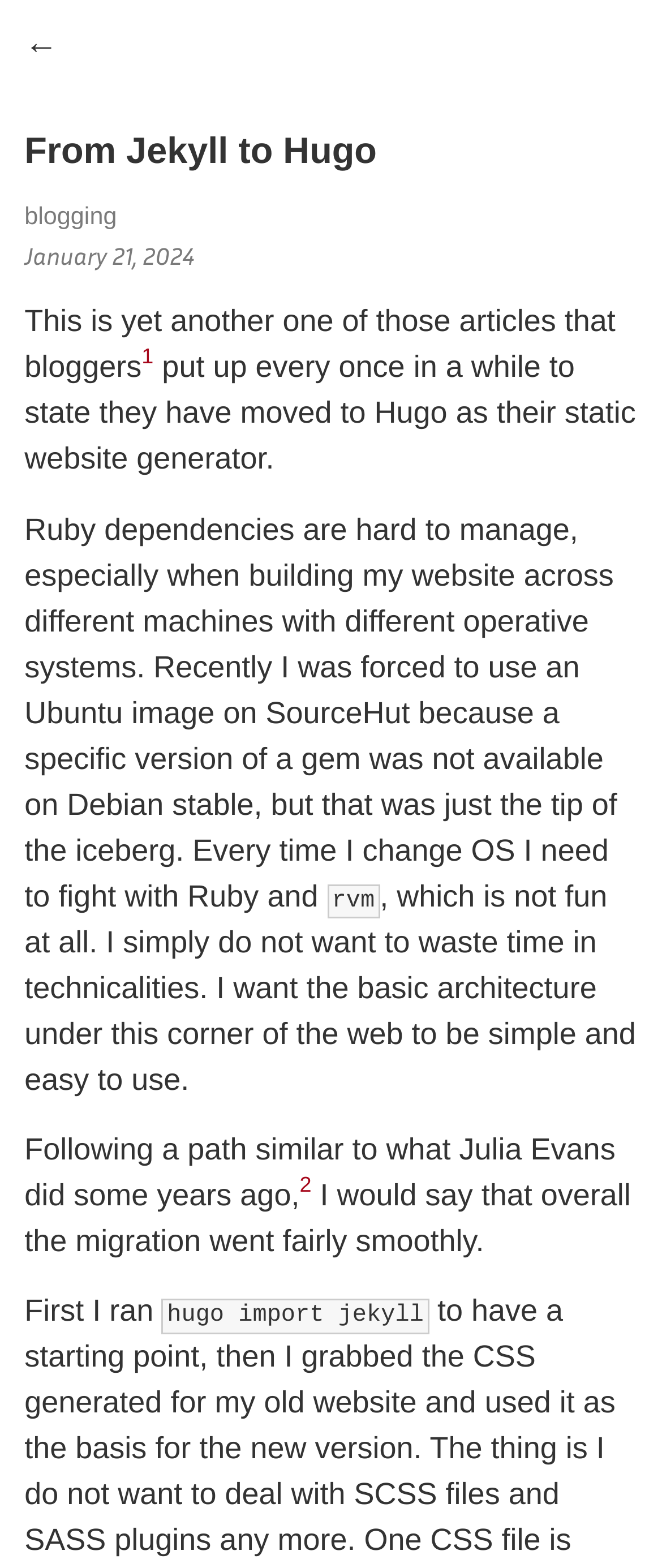Who is mentioned as an inspiration for the migration?
Based on the image, give a one-word or short phrase answer.

Julia Evans